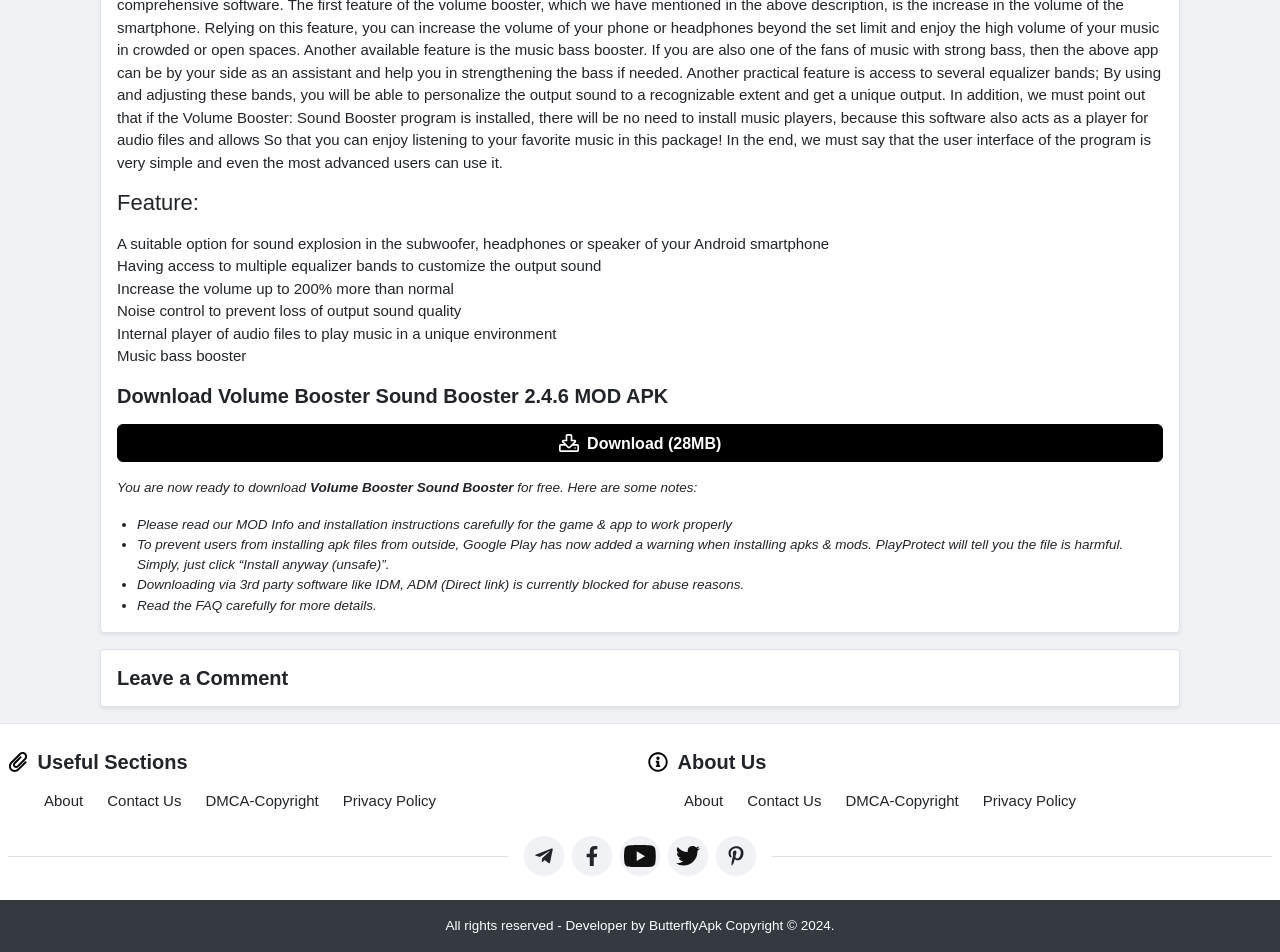Please determine the bounding box coordinates of the element's region to click in order to carry out the following instruction: "Click About". The coordinates should be four float numbers between 0 and 1, i.e., [left, top, right, bottom].

[0.034, 0.832, 0.065, 0.849]